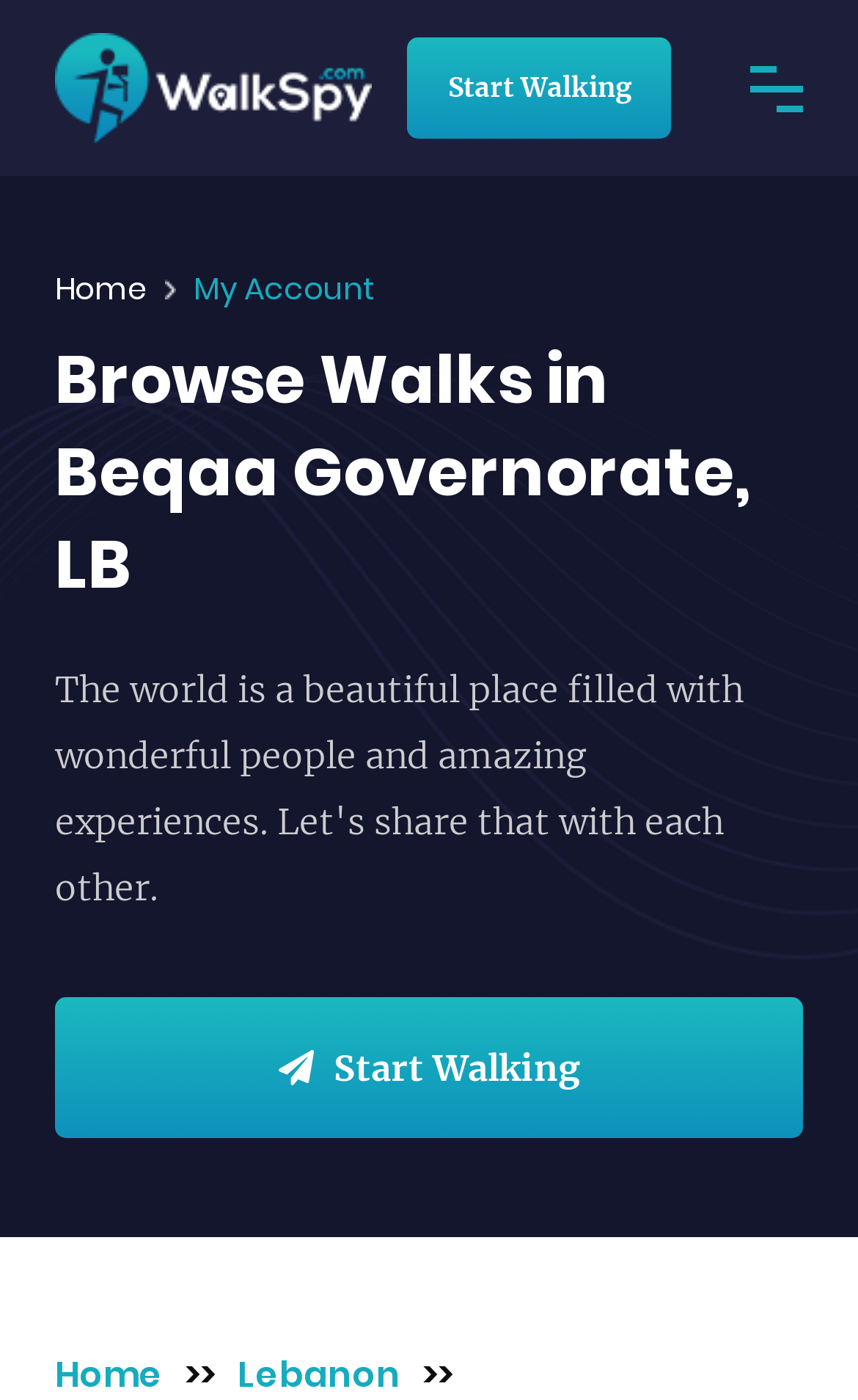What country are the walks located in?
Answer with a single word or short phrase according to what you see in the image.

Lebanon